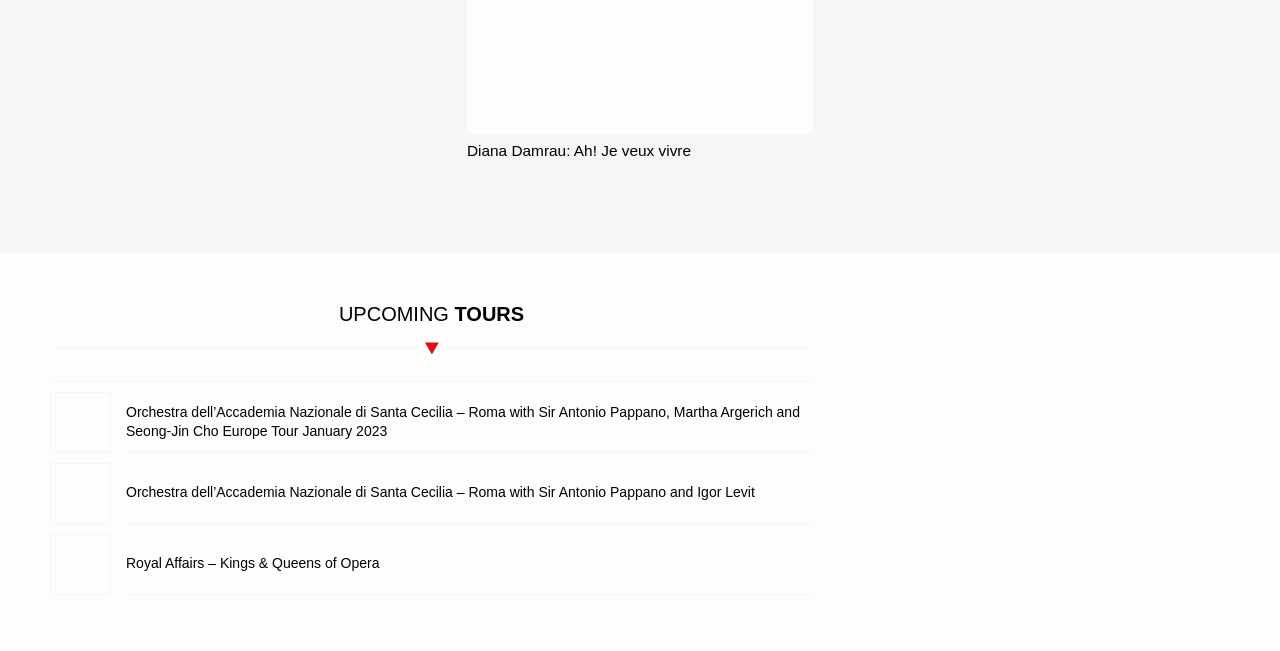How many upcoming tours are listed?
Using the visual information, answer the question in a single word or phrase.

3